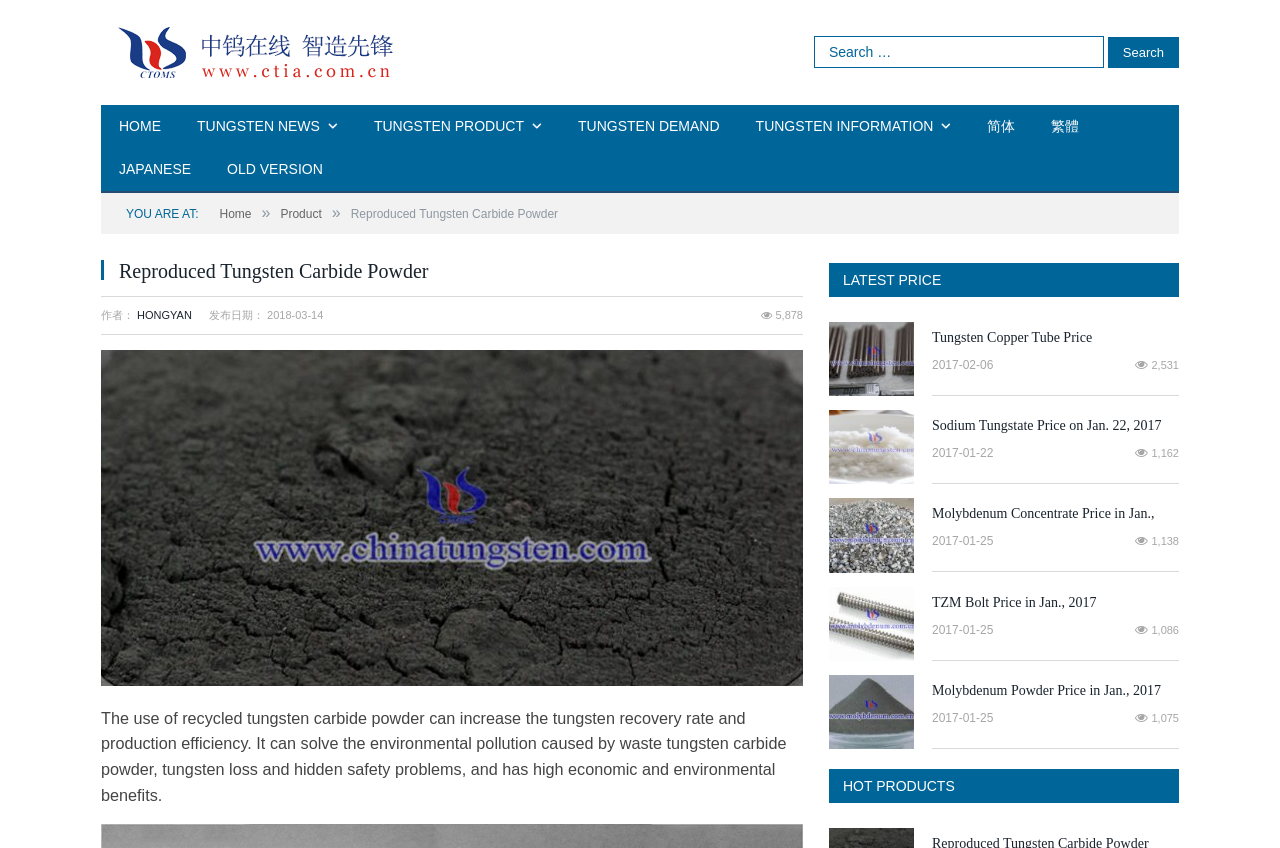Use a single word or phrase to answer the question:
How many views does the article 'Reproduced Tungsten Carbide Powder' have?

5,878